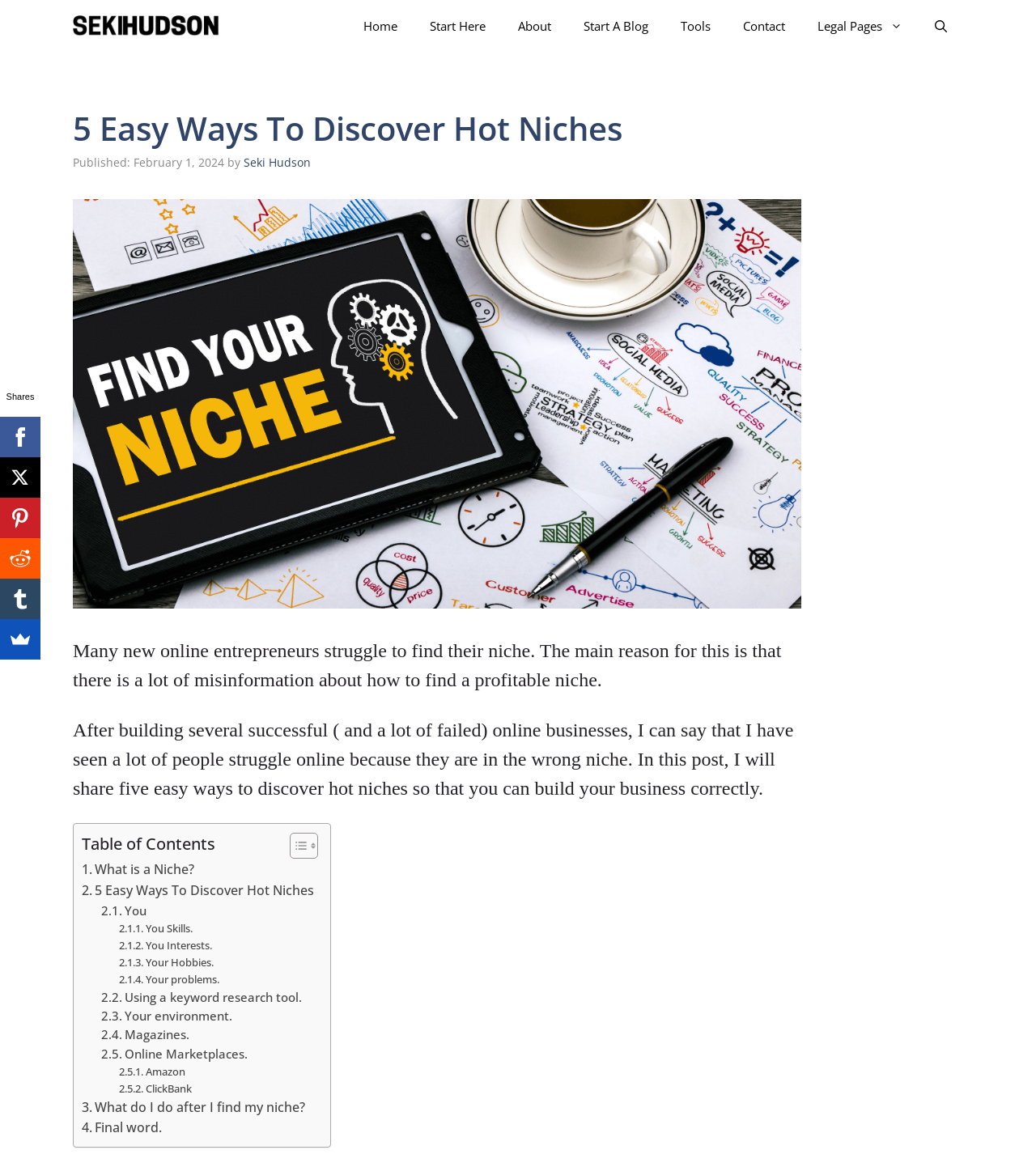Find the headline of the webpage and generate its text content.

5 Easy Ways To Discover Hot Niches